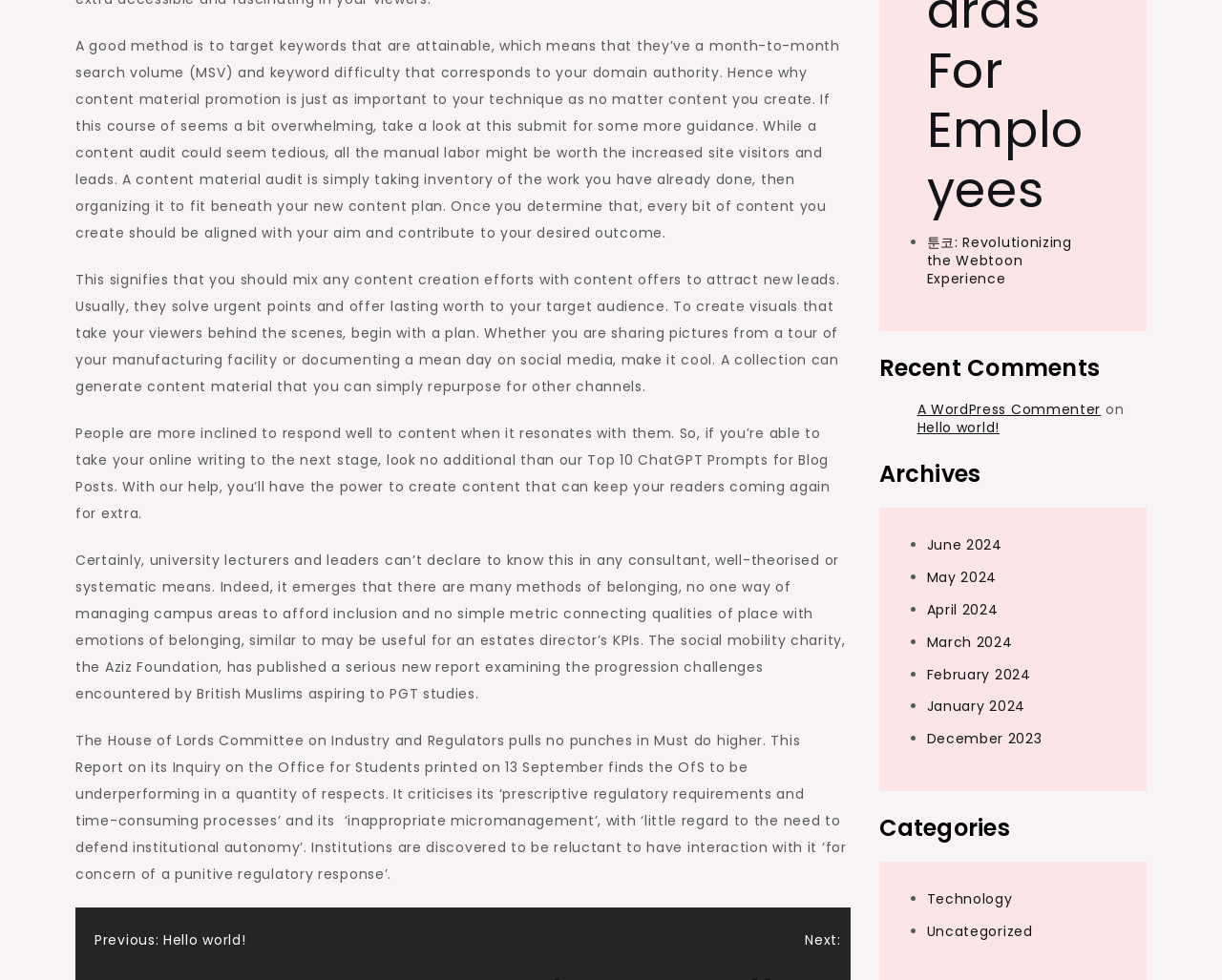Identify the bounding box coordinates for the region of the element that should be clicked to carry out the instruction: "Click on 'Hello world!' link in Recent Comments". The bounding box coordinates should be four float numbers between 0 and 1, i.e., [left, top, right, bottom].

[0.75, 0.427, 0.818, 0.446]